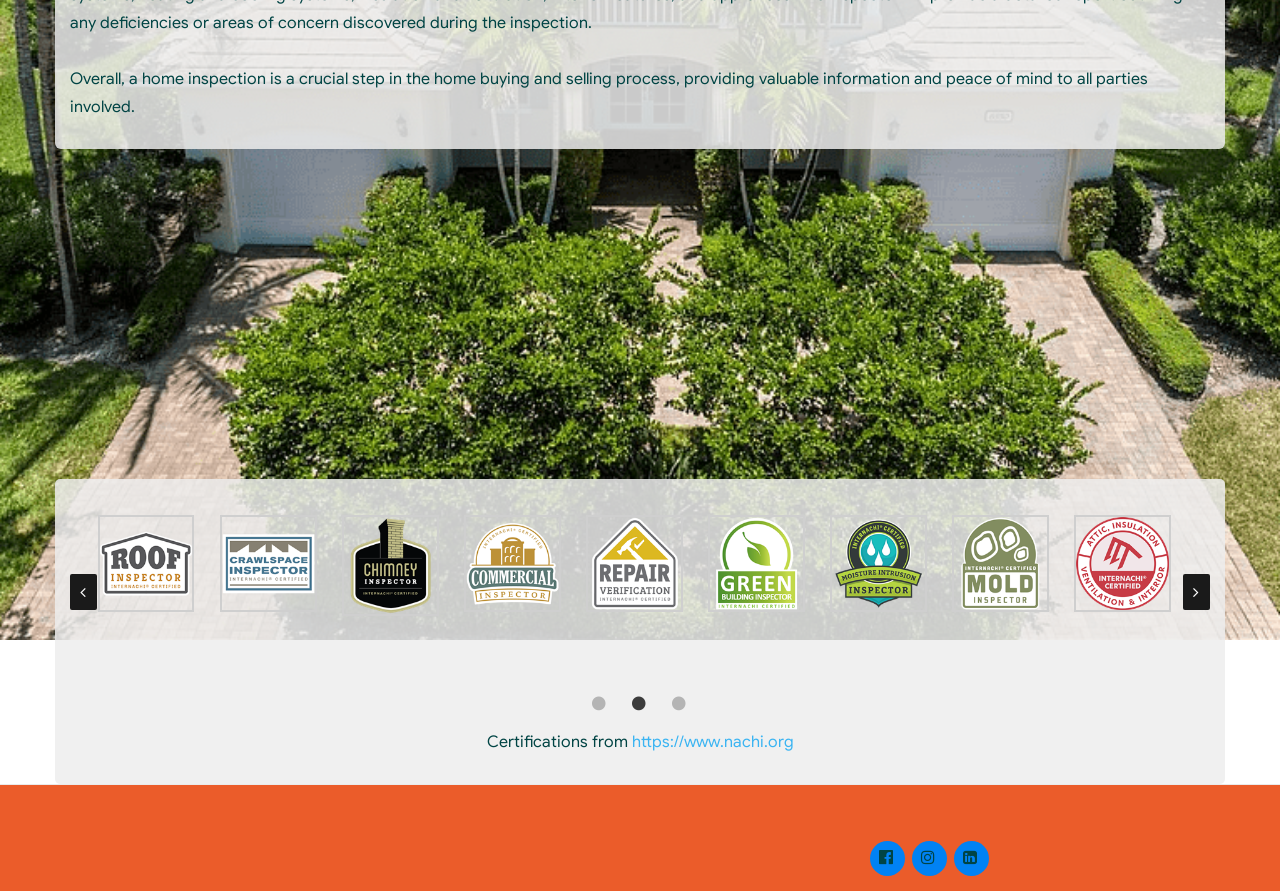Find the bounding box coordinates for the UI element whose description is: "https://www.nachi.org". The coordinates should be four float numbers between 0 and 1, in the format [left, top, right, bottom].

[0.493, 0.817, 0.62, 0.84]